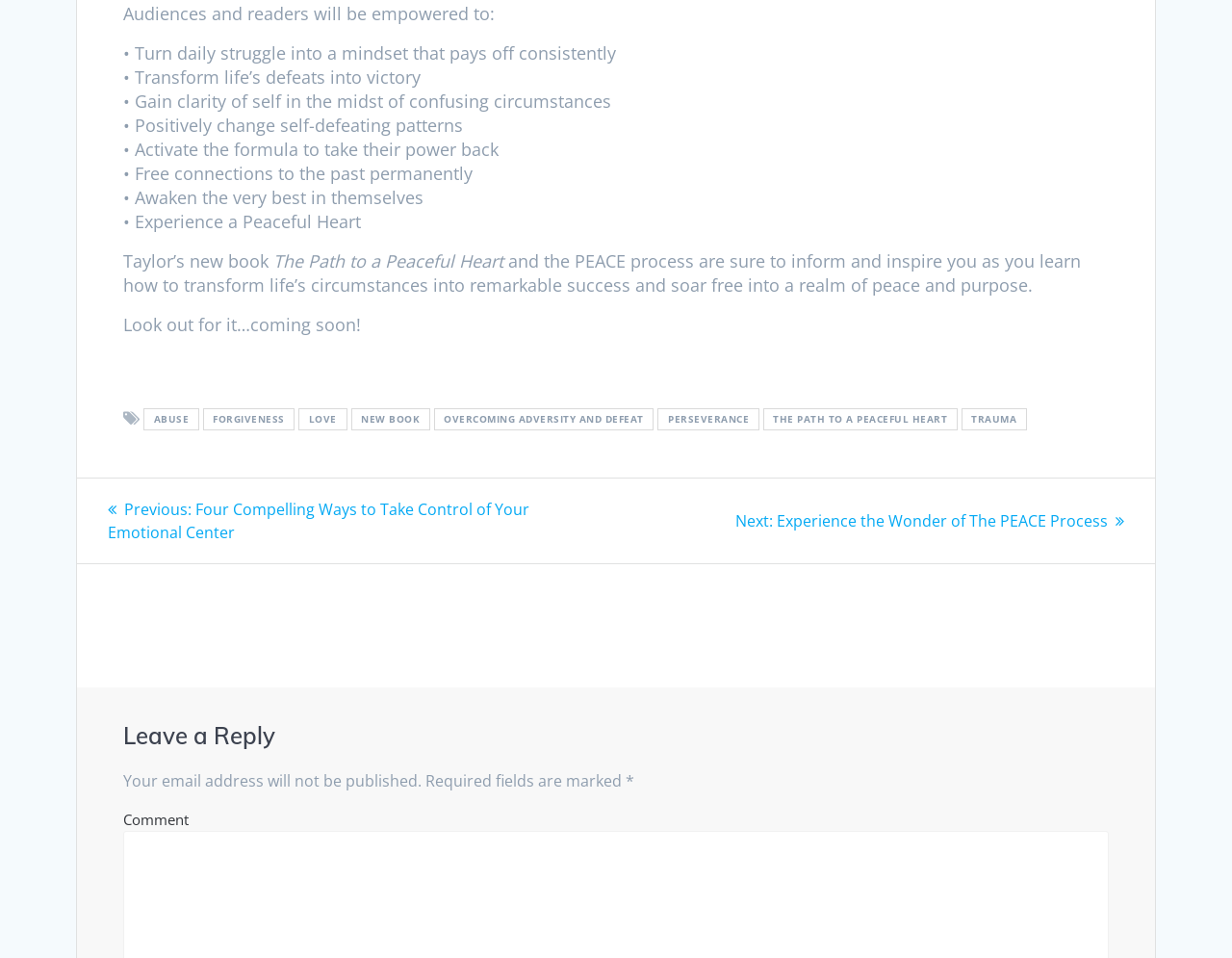Using the provided description If God Is For You,…, find the bounding box coordinates for the UI element. Provide the coordinates in (top-left x, top-left y, bottom-right x, bottom-right y) format, ensuring all values are between 0 and 1.

None